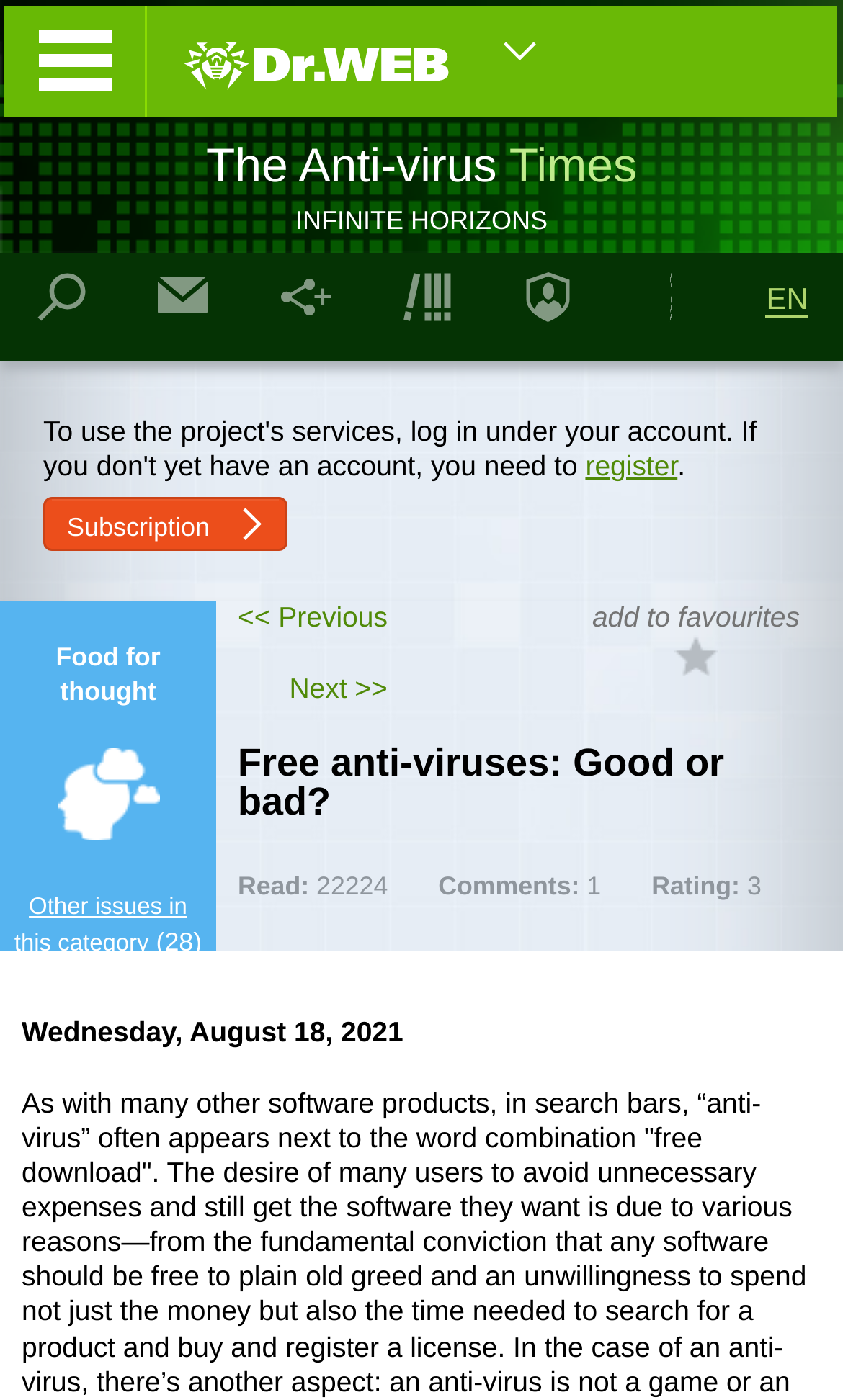Could you highlight the region that needs to be clicked to execute the instruction: "Click the 'EN' link"?

[0.894, 0.185, 0.974, 0.239]